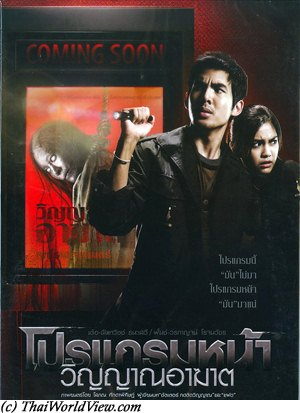Reply to the question with a single word or phrase:
What does the phrase above the title indicate?

The film's release is anticipated